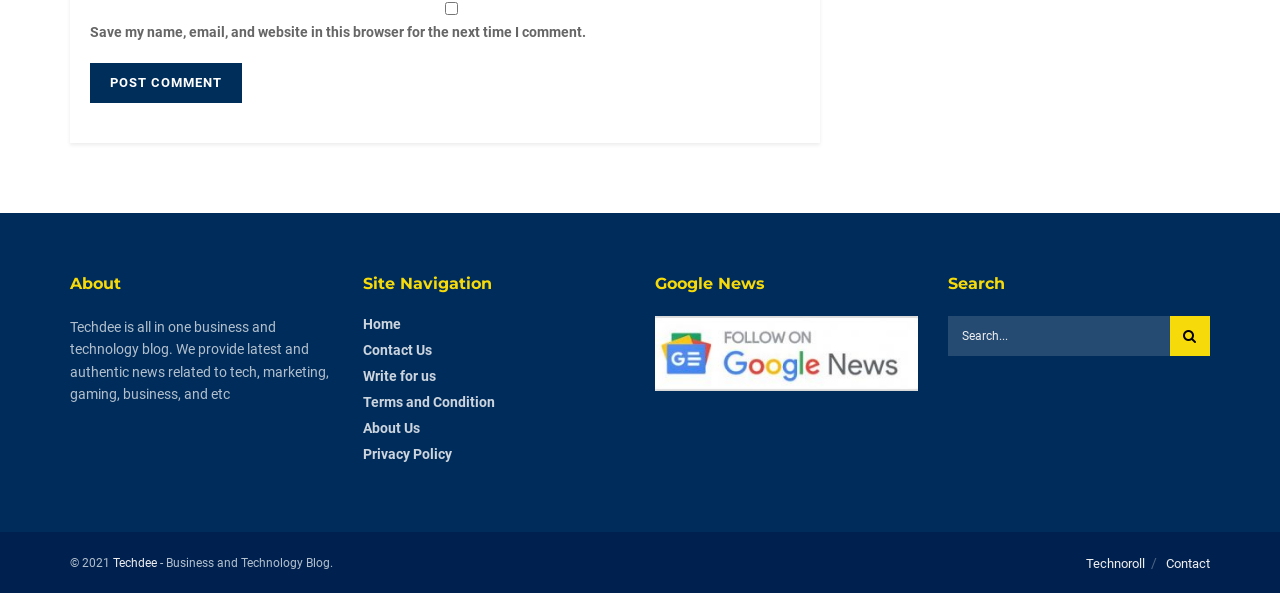Please identify the bounding box coordinates of the area that needs to be clicked to follow this instruction: "Click the Post Comment button".

[0.07, 0.107, 0.189, 0.174]